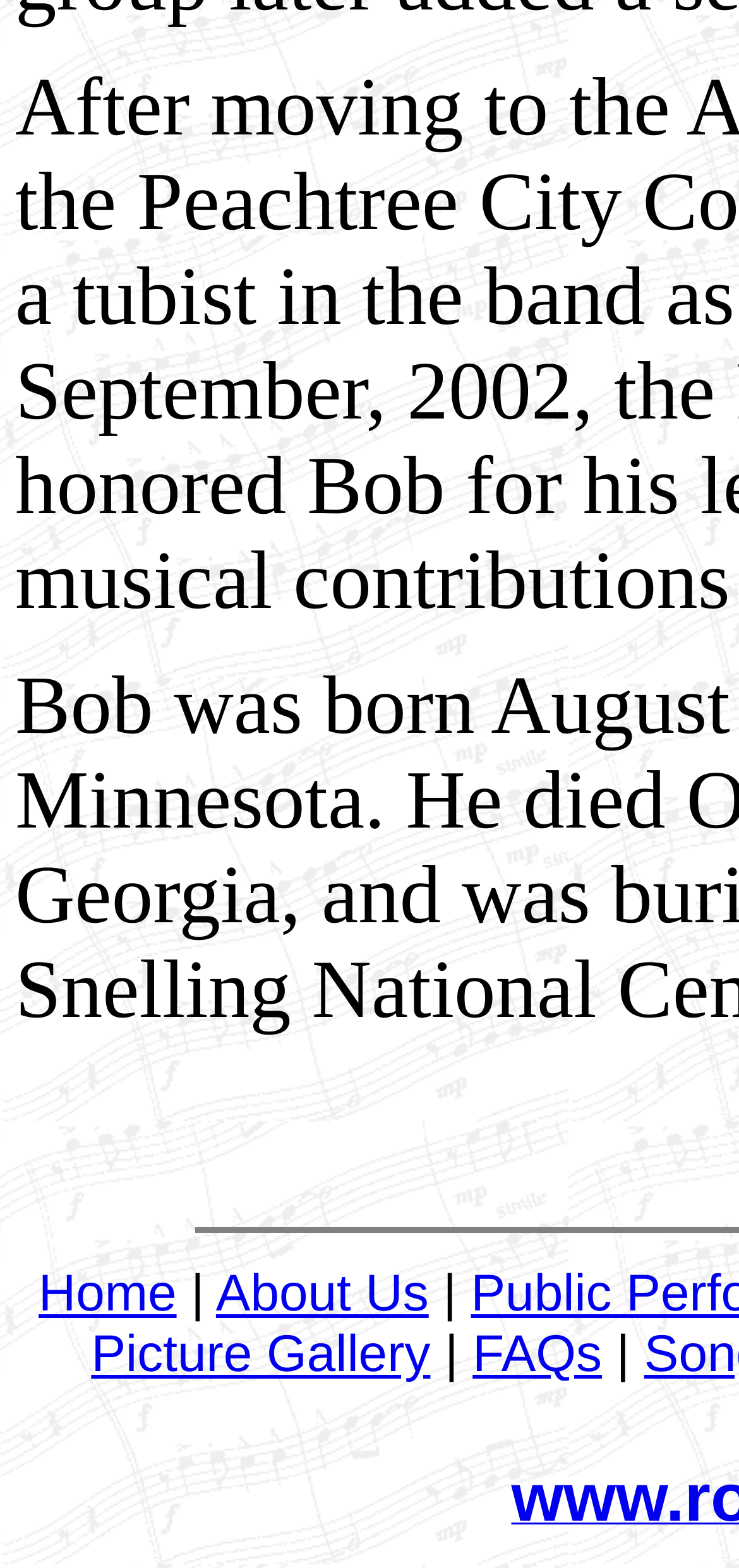Using floating point numbers between 0 and 1, provide the bounding box coordinates in the format (top-left x, top-left y, bottom-right x, bottom-right y). Locate the UI element described here: Picture Gallery

[0.123, 0.844, 0.582, 0.882]